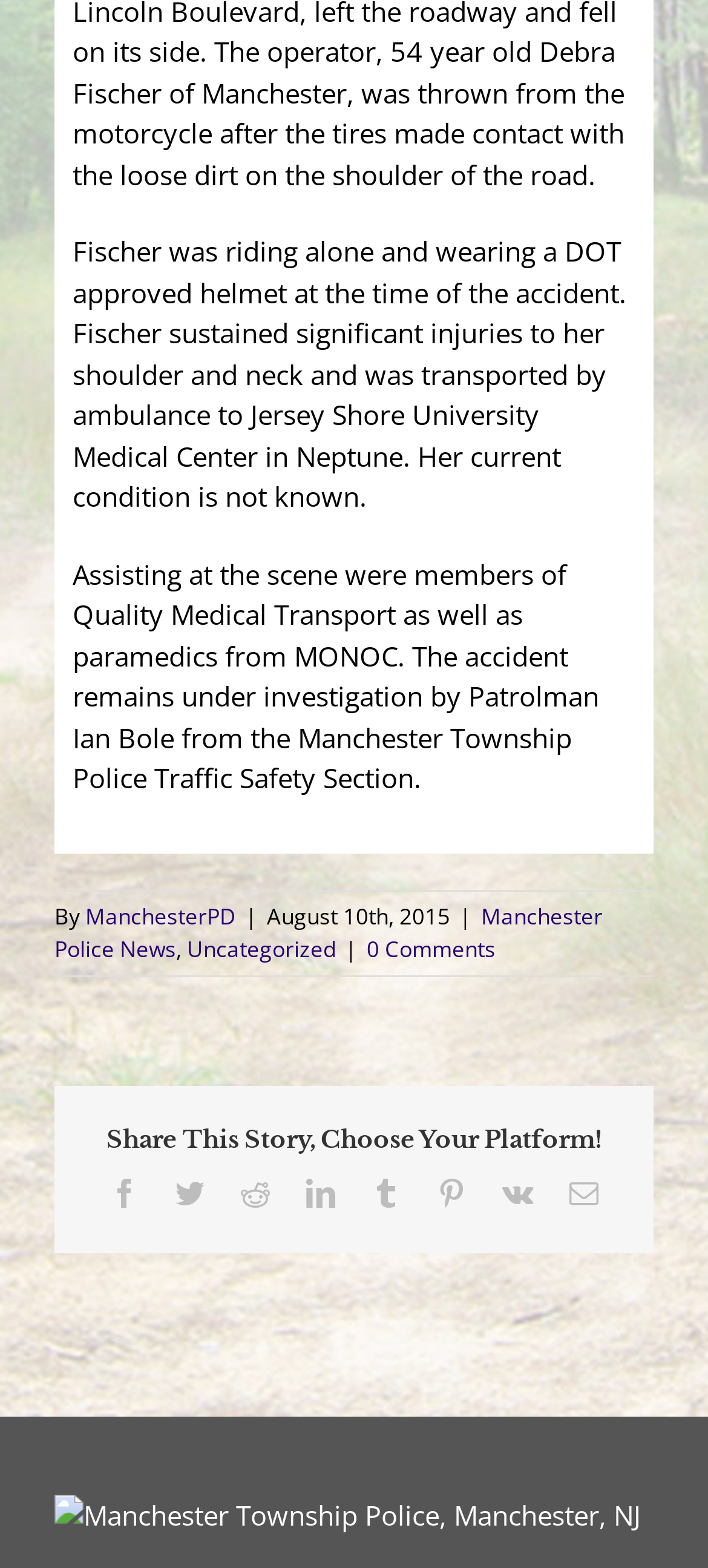Determine the coordinates of the bounding box for the clickable area needed to execute this instruction: "Click on Facebook".

[0.155, 0.752, 0.196, 0.77]